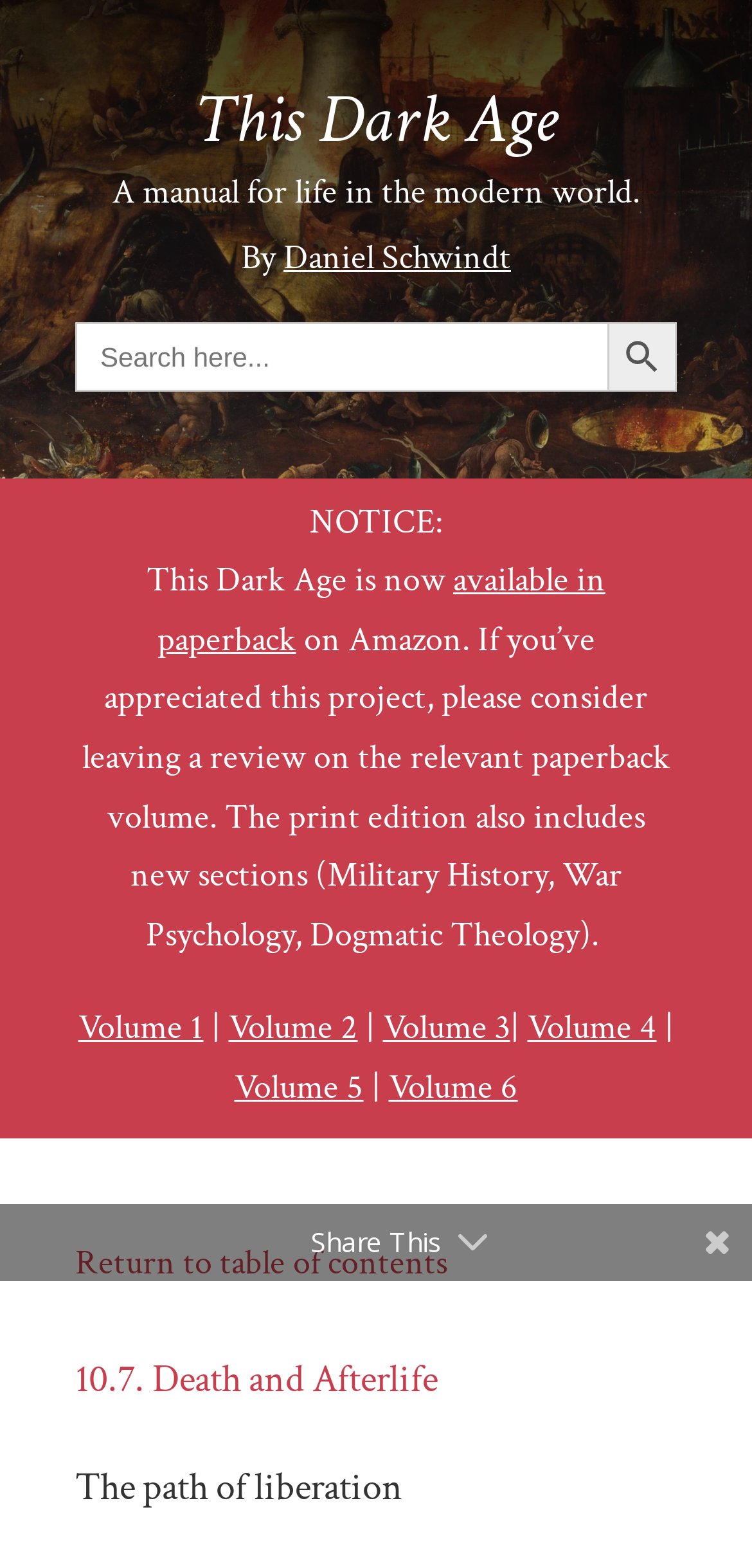How many volumes are available?
Refer to the image and respond with a one-word or short-phrase answer.

6